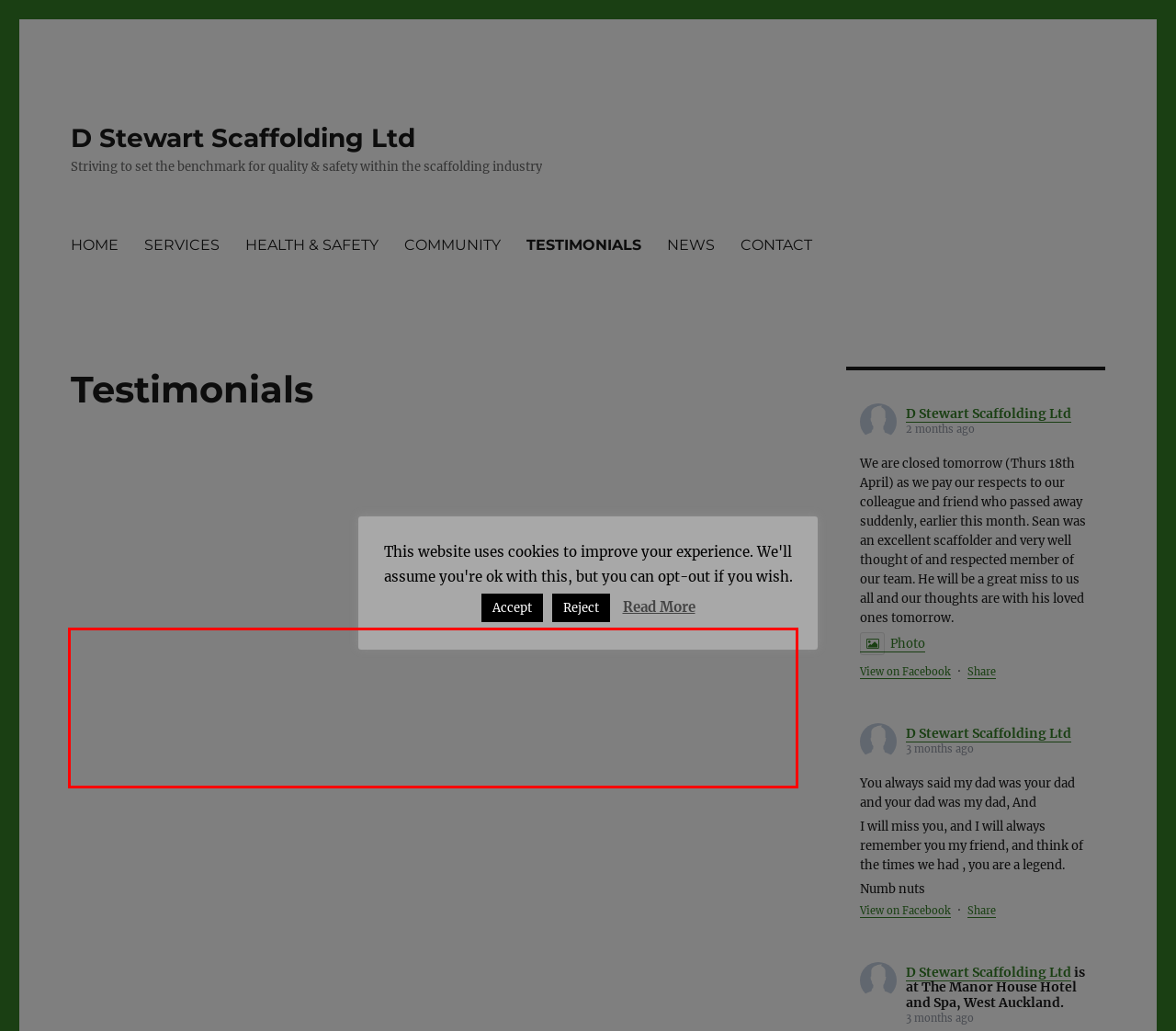From the screenshot of the webpage, locate the red bounding box and extract the text contained within that area.

“I just wanted to drop you a note to say thank you for the Impressive start to work at Dunston, as the scaffolds and propping arrangements are very well presented and an example to all of our other sites. If we could have every site with scaffolding like we currently have at Dunston, we would be in a very good place. I’m sure it will continue and that will be good for all concerned, leading to your company hopefully winning lots more work for us. Please pass on our thanks to the operatives involved.” SHEQ Advisor, Keepmoat Homes